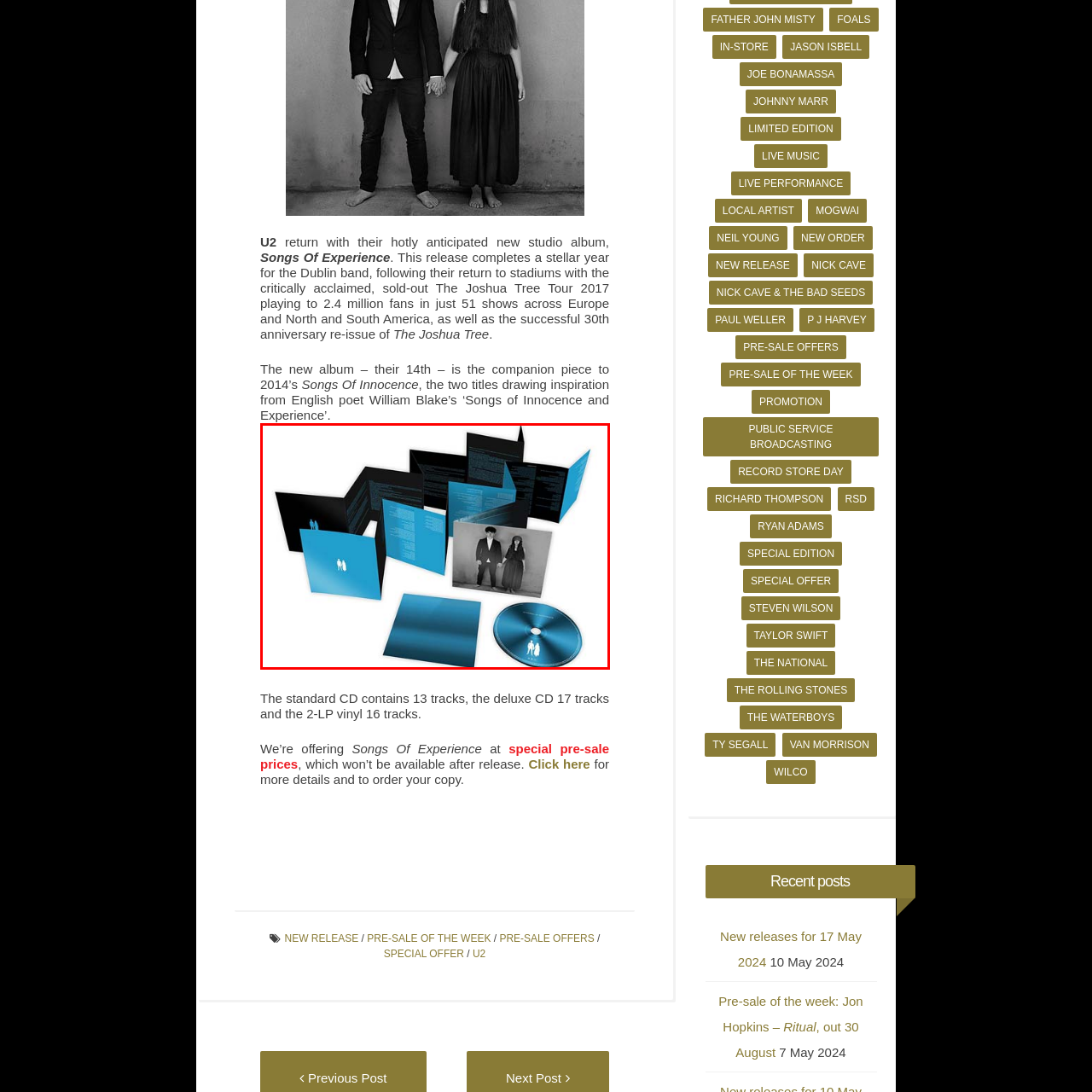Focus on the section within the red boundary and provide a detailed description.

The image showcases the deluxe edition of U2's album "Songs Of Experience." The packaging features a visually striking design with a combination of black and vibrant blue elements. The album includes a photo of two figures dressed in formal attire, capturing the band’s artistic aesthetic. The surrounding packaging unfolds to reveal additional printed material, including song lyrics and credits. A prominent CD, displayed prominently with a matching blue design, completes the presentation, emphasizing the band's commitment to both auditory and visual artistry in this celebrated release. This album serves as the companion piece to their previous work, "Songs Of Innocence," and marks a significant milestone in U2's discography.